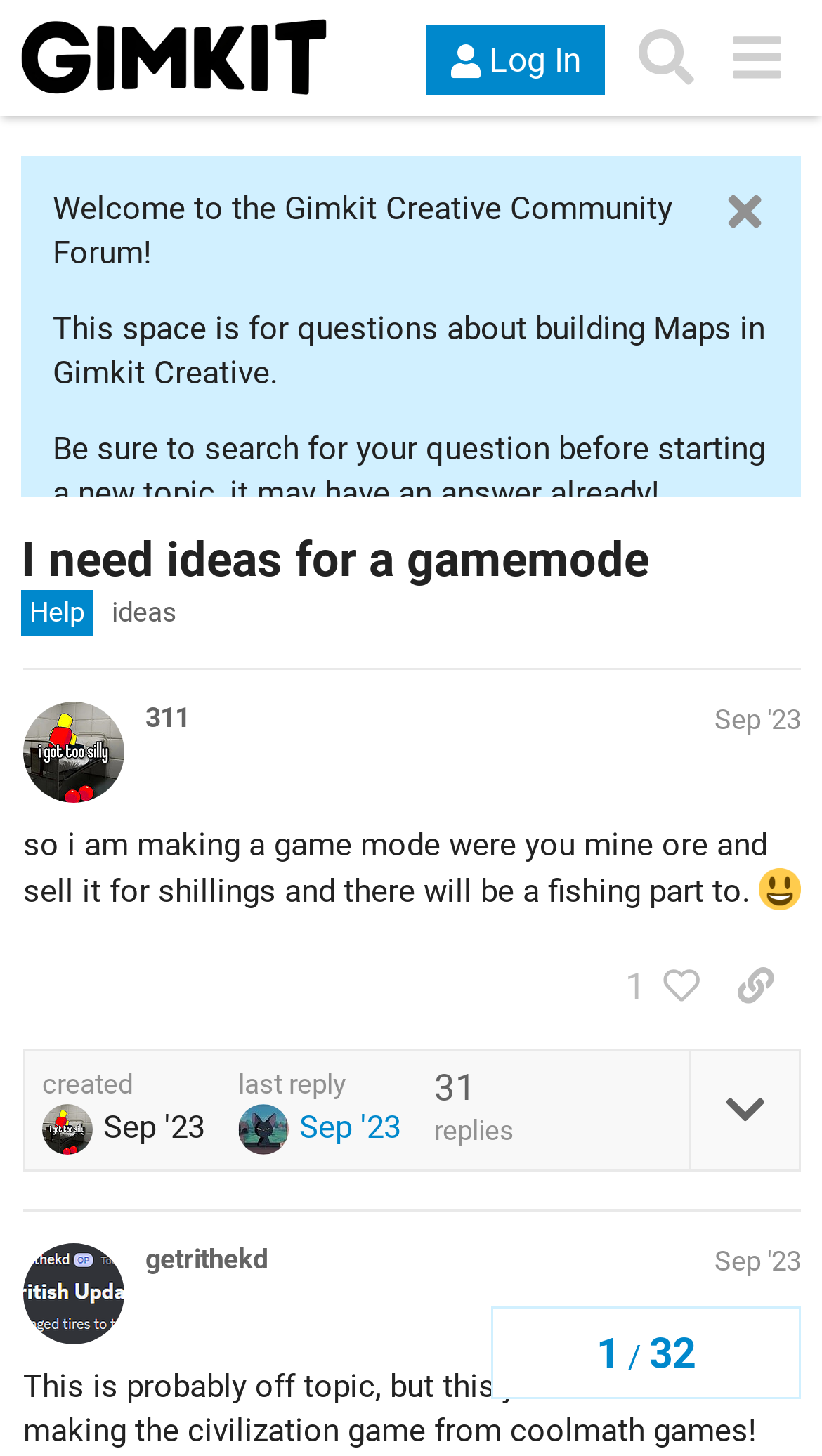Identify the bounding box coordinates of the clickable region to carry out the given instruction: "Log in to the forum".

[0.518, 0.018, 0.736, 0.066]